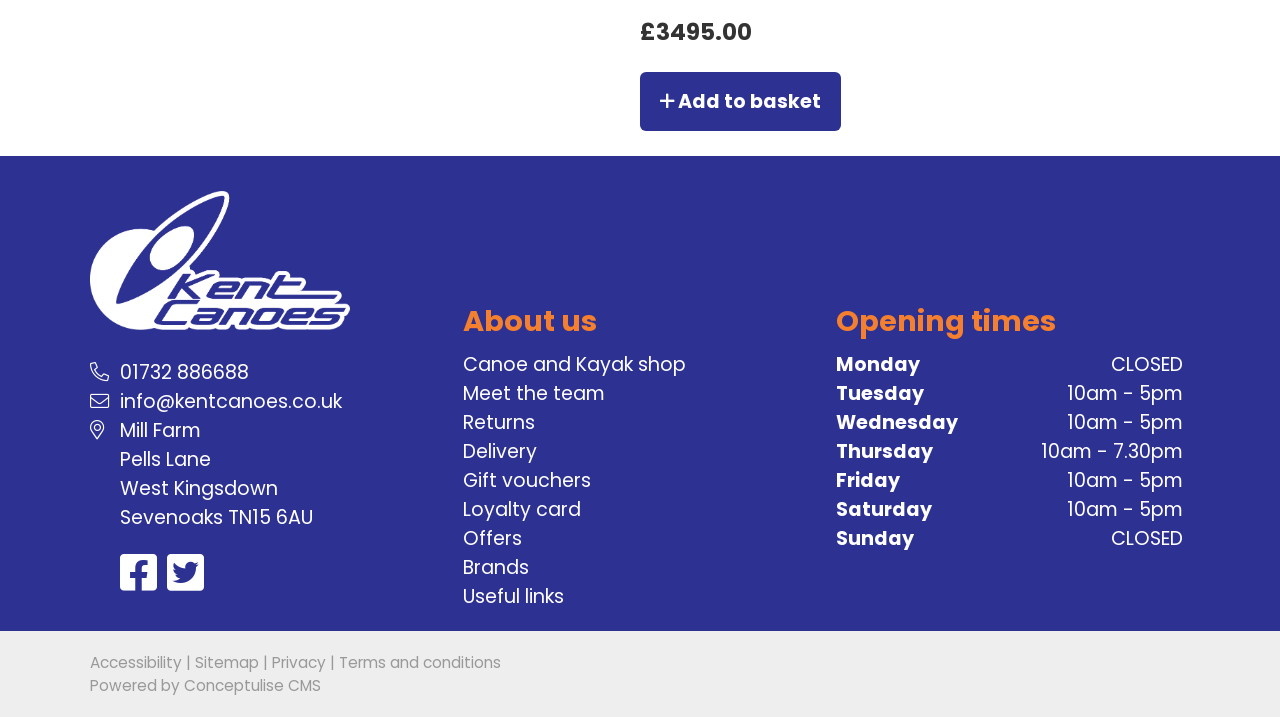Specify the bounding box coordinates of the element's region that should be clicked to achieve the following instruction: "Visit Kent Canoes". The bounding box coordinates consist of four float numbers between 0 and 1, in the format [left, top, right, bottom].

[0.07, 0.454, 0.273, 0.491]